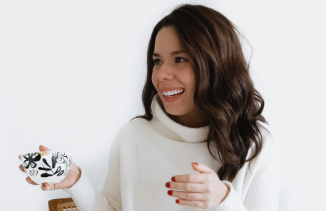Give a thorough description of the image, including any visible elements and their relationships.

The image features a cheerful woman, dressed in a cozy white sweater, engaging in a warm conversation while holding a beautifully patterned bowl. Her long, wavy brown hair enhances her approachable demeanor as she smiles brightly. The background is minimalistic, creating a clean and inviting atmosphere that accentuates her presence. This image is part of a section titled "About Natasha Lucia," reflecting her multifaceted career as a personal brand coach and psychotherapist. It embodies her philosophy of blending creativity, psychology, and communication to foster meaningful connections.